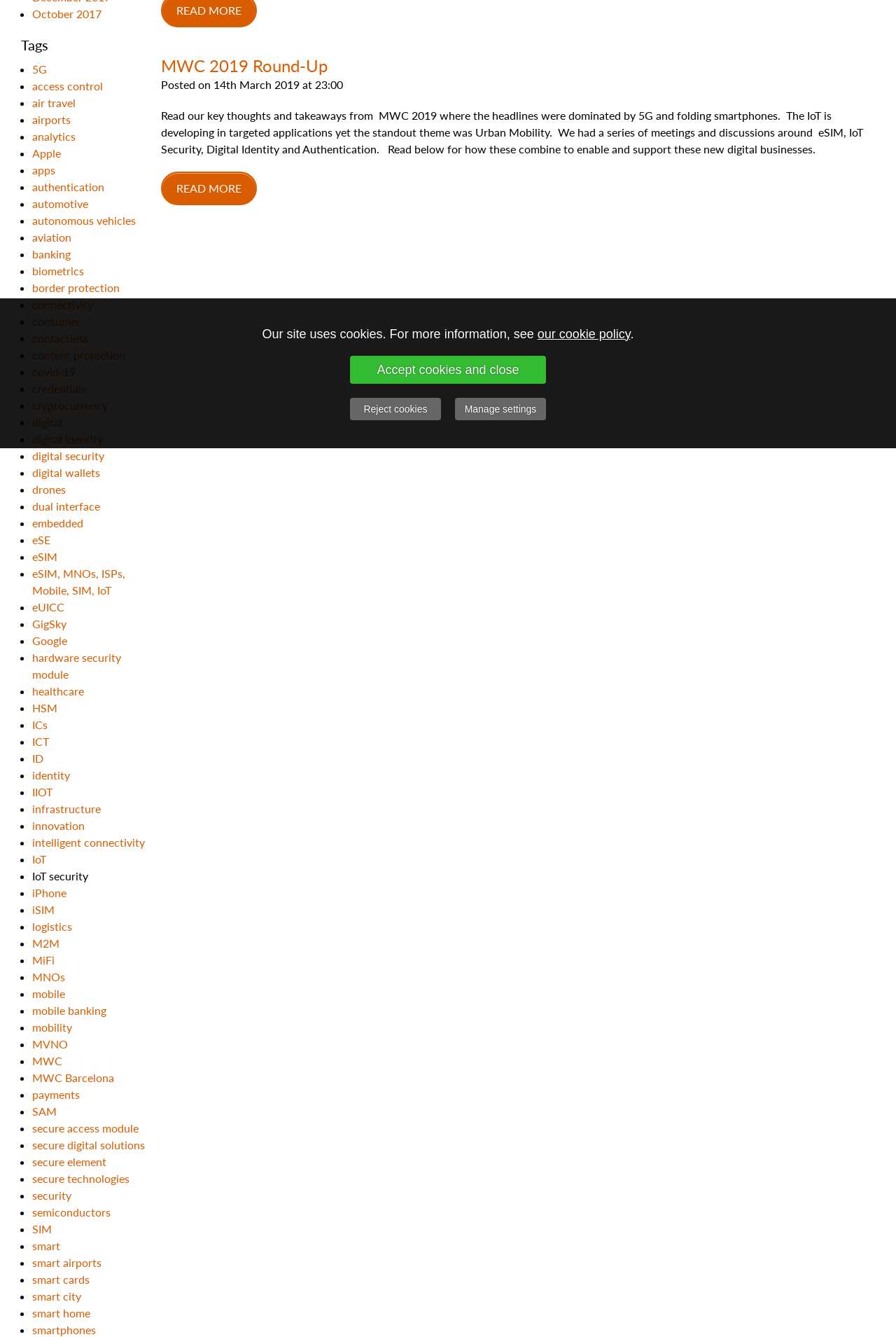Using the description: "Accept cookies and close", identify the bounding box of the corresponding UI element in the screenshot.

[0.391, 0.266, 0.609, 0.287]